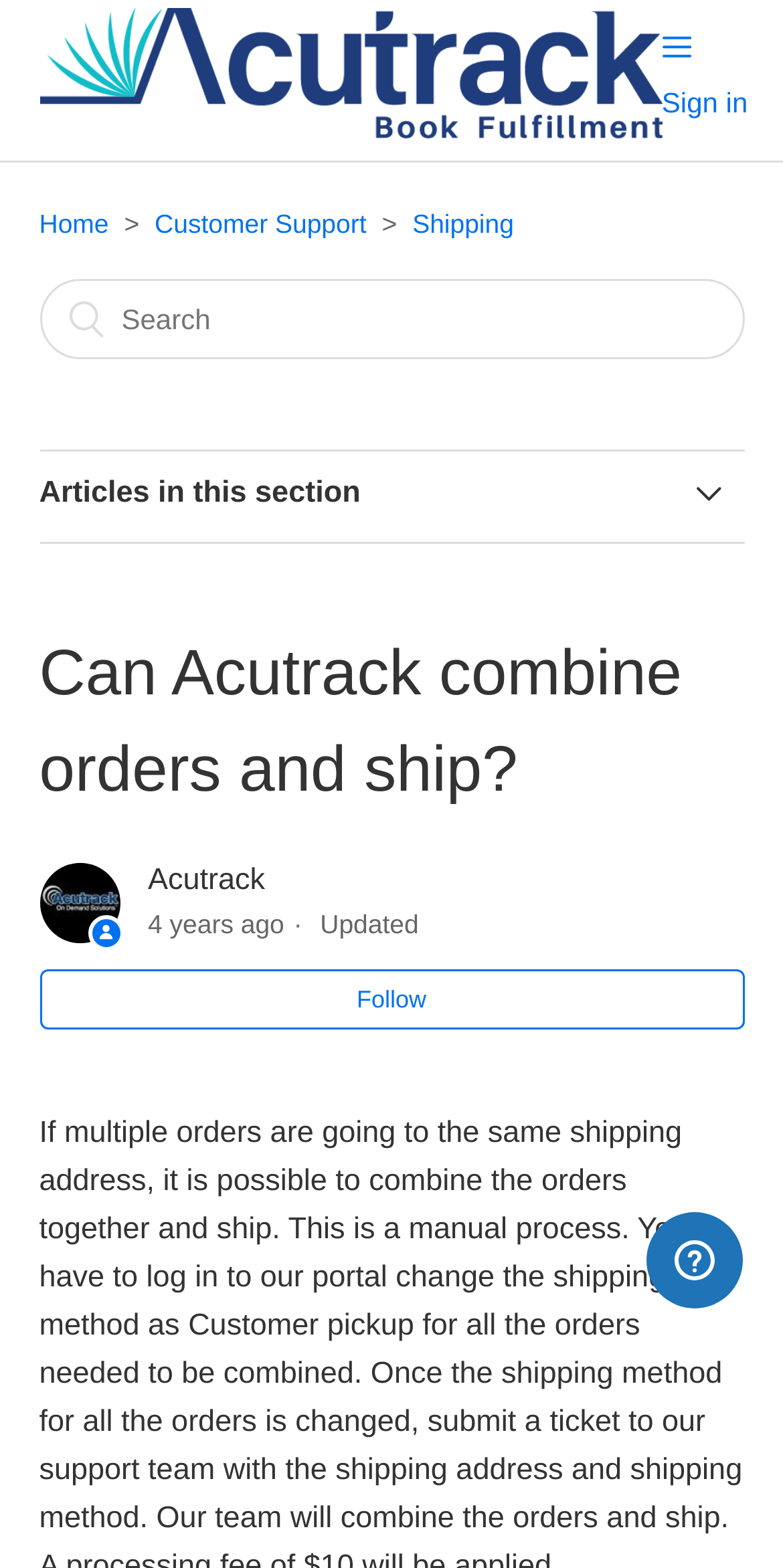Is there an avatar image on the page?
Please answer the question with as much detail as possible using the screenshot.

I found an image element on the page with the description 'Avatar', which suggests that there is an avatar image on the page.